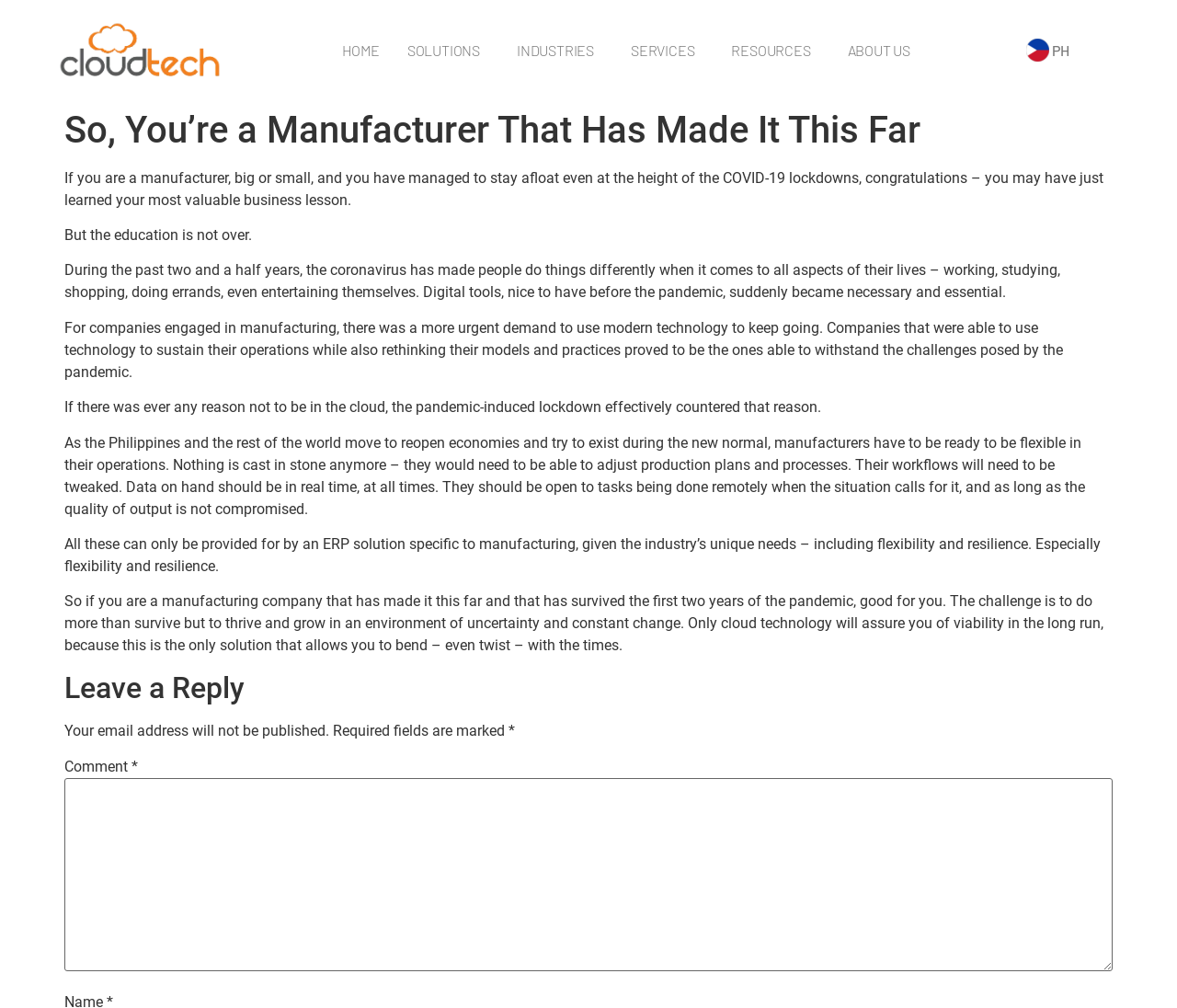Can you look at the image and give a comprehensive answer to the question:
What is the main topic discussed in the article?

After analyzing the static text elements, I found that the article discusses the importance of cloud technology for manufacturers, especially during the COVID-19 pandemic. The text mentions how manufacturers need to be flexible and resilient in their operations, and how cloud technology can provide them with the necessary tools to thrive in an uncertain environment.